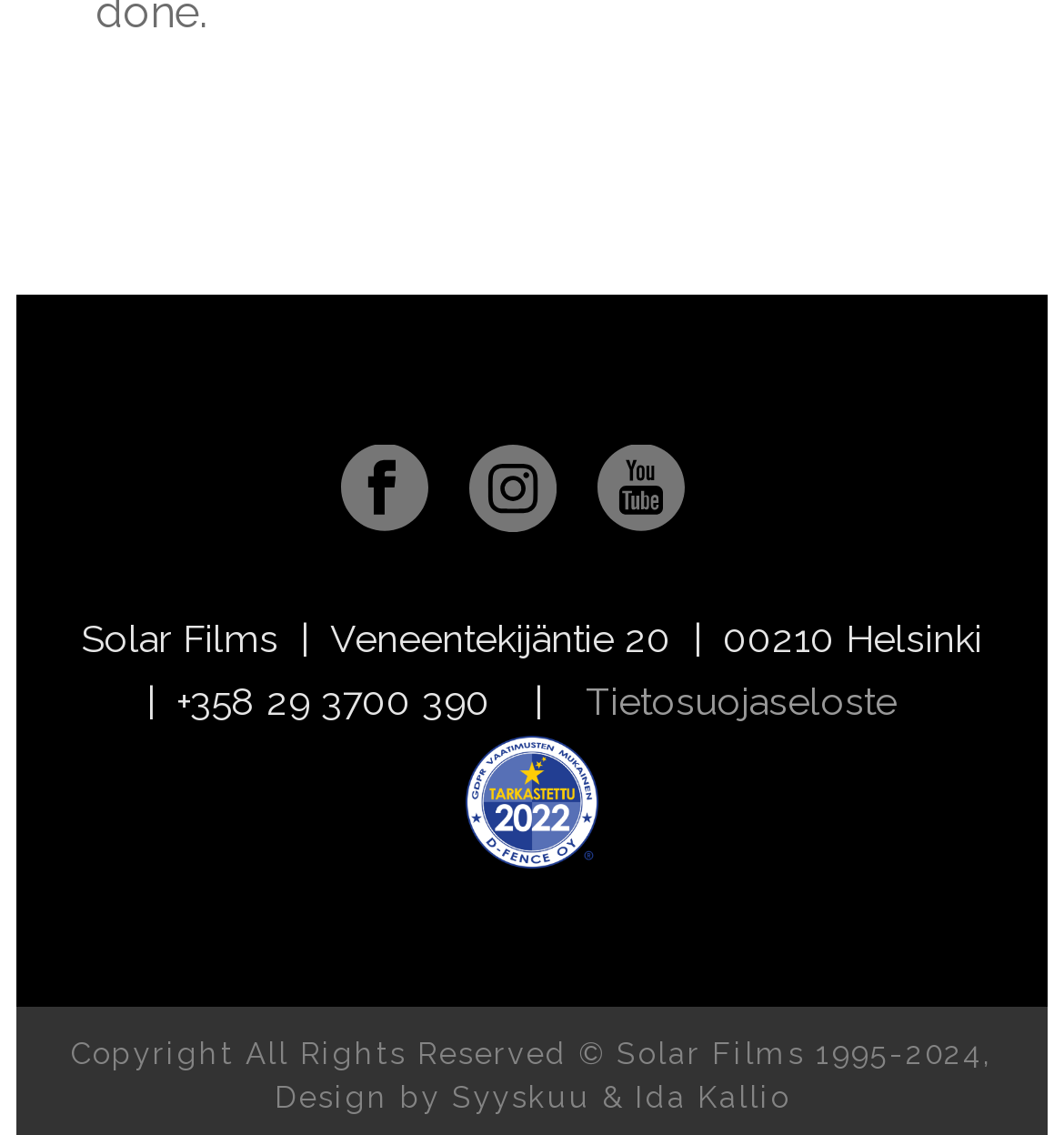Utilize the details in the image to give a detailed response to the question: What is the address of the company?

The address of the company can be found in the static text element at the top of the page, which reads 'Solar Films | Veneentekijäntie 20 | 00210 Helsinki | +358 29 3700 390 |'.